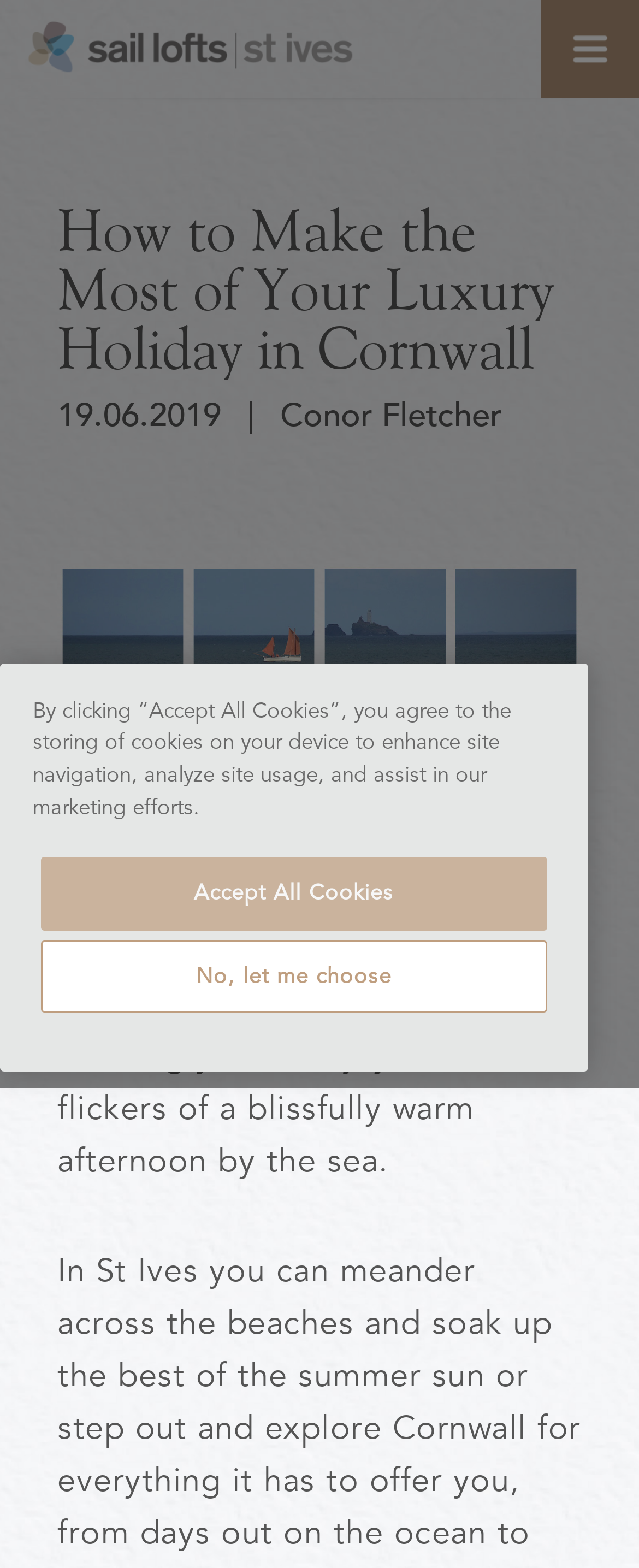Explain in detail what you observe on this webpage.

The webpage is about planning a luxury holiday in Cornwall, specifically in St Ives. At the top, there are two links: "Sail Lofts | St Ives" on the left and "Menu" on the right. Below these links, there is a heading that reads "How to Make the Most of Your Luxury Holiday in Cornwall". 

Next to the heading, there is a time element showing the date "19.06.2019" and the author's name "Conor Fletcher". Below this section, there is a large image that takes up most of the width, depicting a luxury summer scene in St Ives, Cornwall. 

Under the image, there is a block of text that describes the joys of visiting St Ives during the summer months. The text mentions that the days are long, allowing for a relaxing afternoon by the sea. Within this text, there is a link to "summer months" that provides more information. 

At the bottom of the page, there is a notification about cookies, explaining how they are used to enhance site navigation, analyze site usage, and assist in marketing efforts. There are two buttons: "Accept All Cookies" and "No, let me choose", allowing users to decide how they want to proceed with cookies on the site.